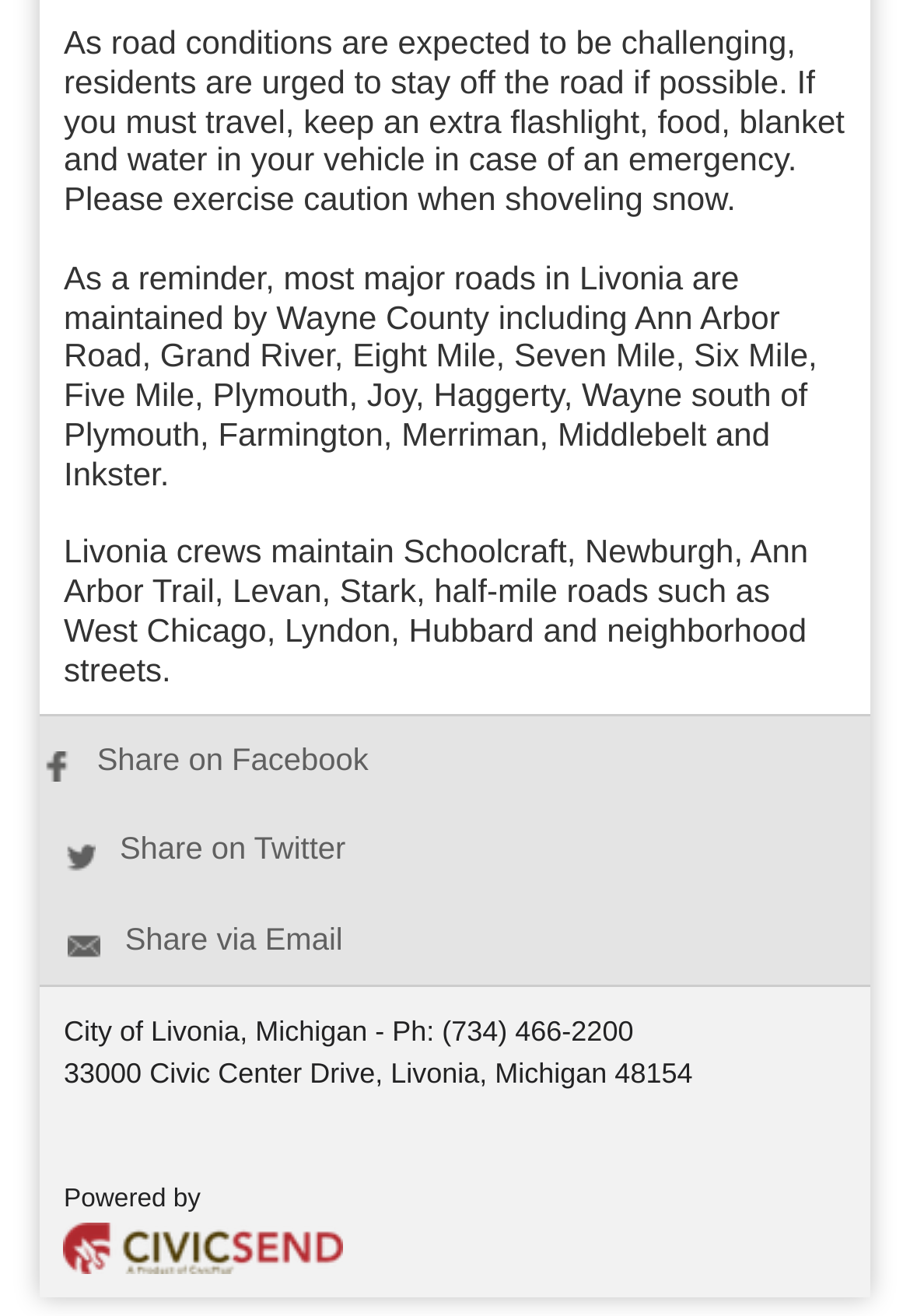What is the phone number of the City of Livonia?
Based on the image, provide a one-word or brief-phrase response.

(734) 466-2200